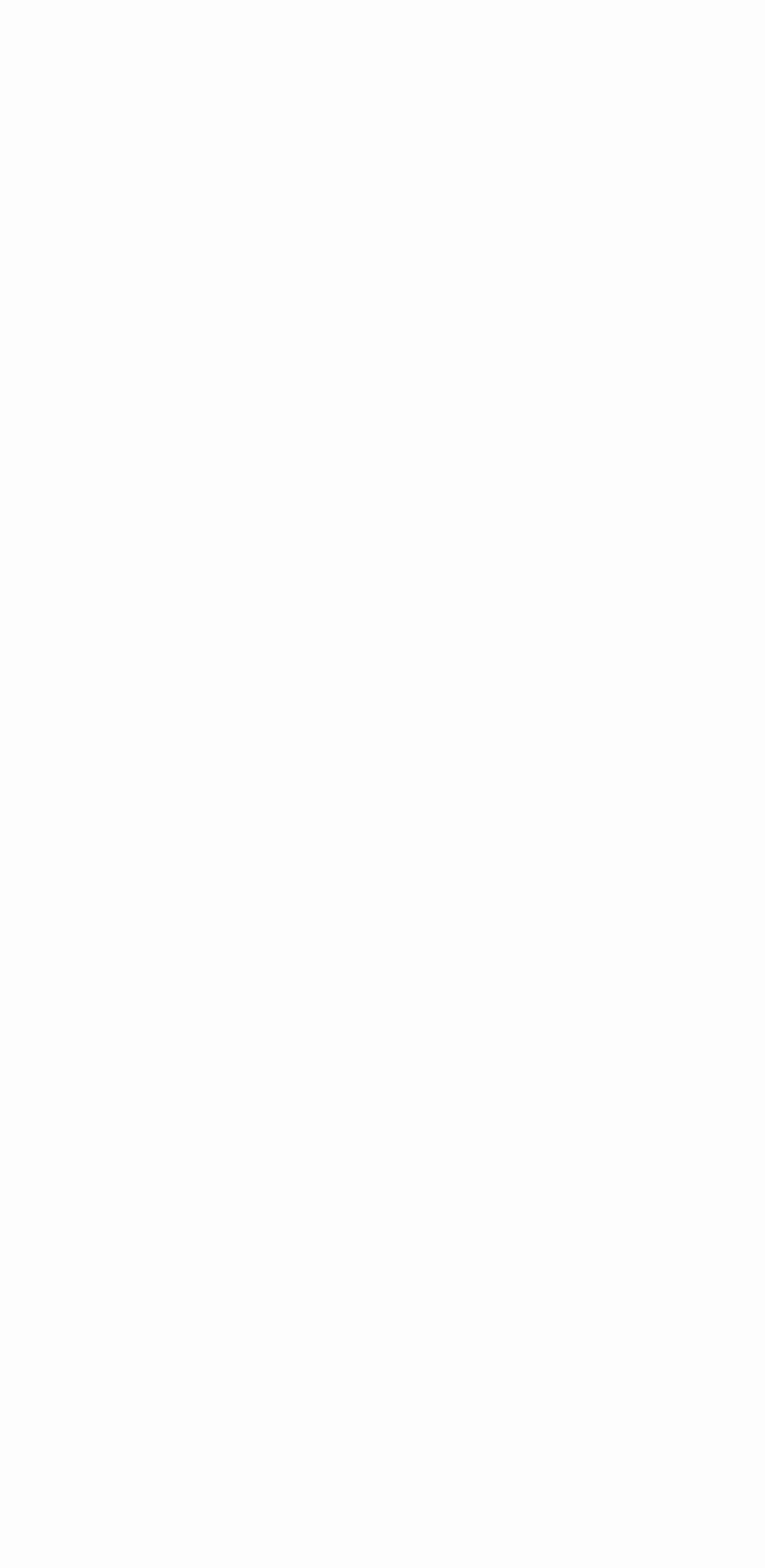How many images are there on the webpage?
Based on the image, give a one-word or short phrase answer.

3